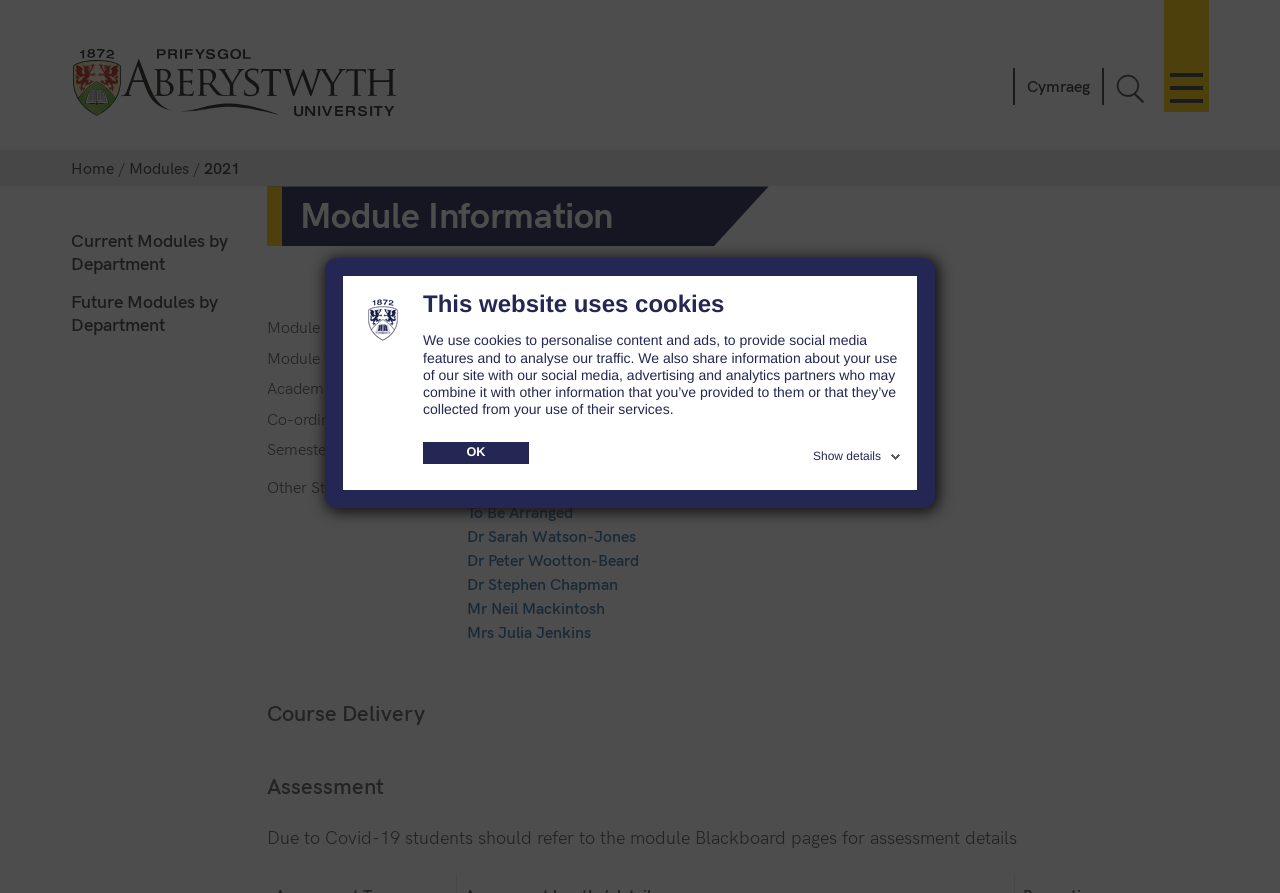Answer the question in a single word or phrase:
What is the module identifier?

BDM6220